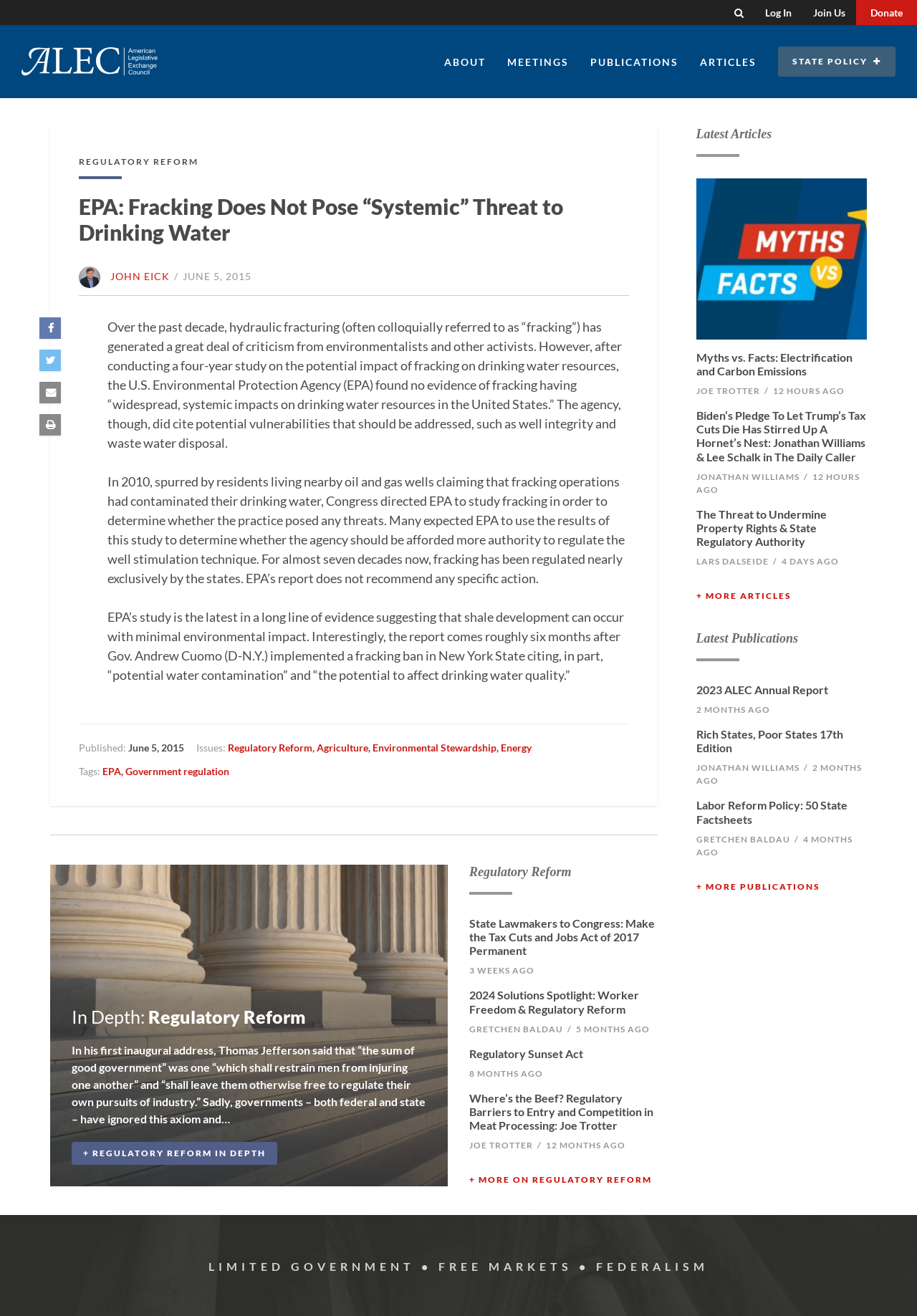Answer the question below using just one word or a short phrase: 
What are the issues related to the article?

Regulatory Reform, Agriculture, Environmental Stewardship, Energy